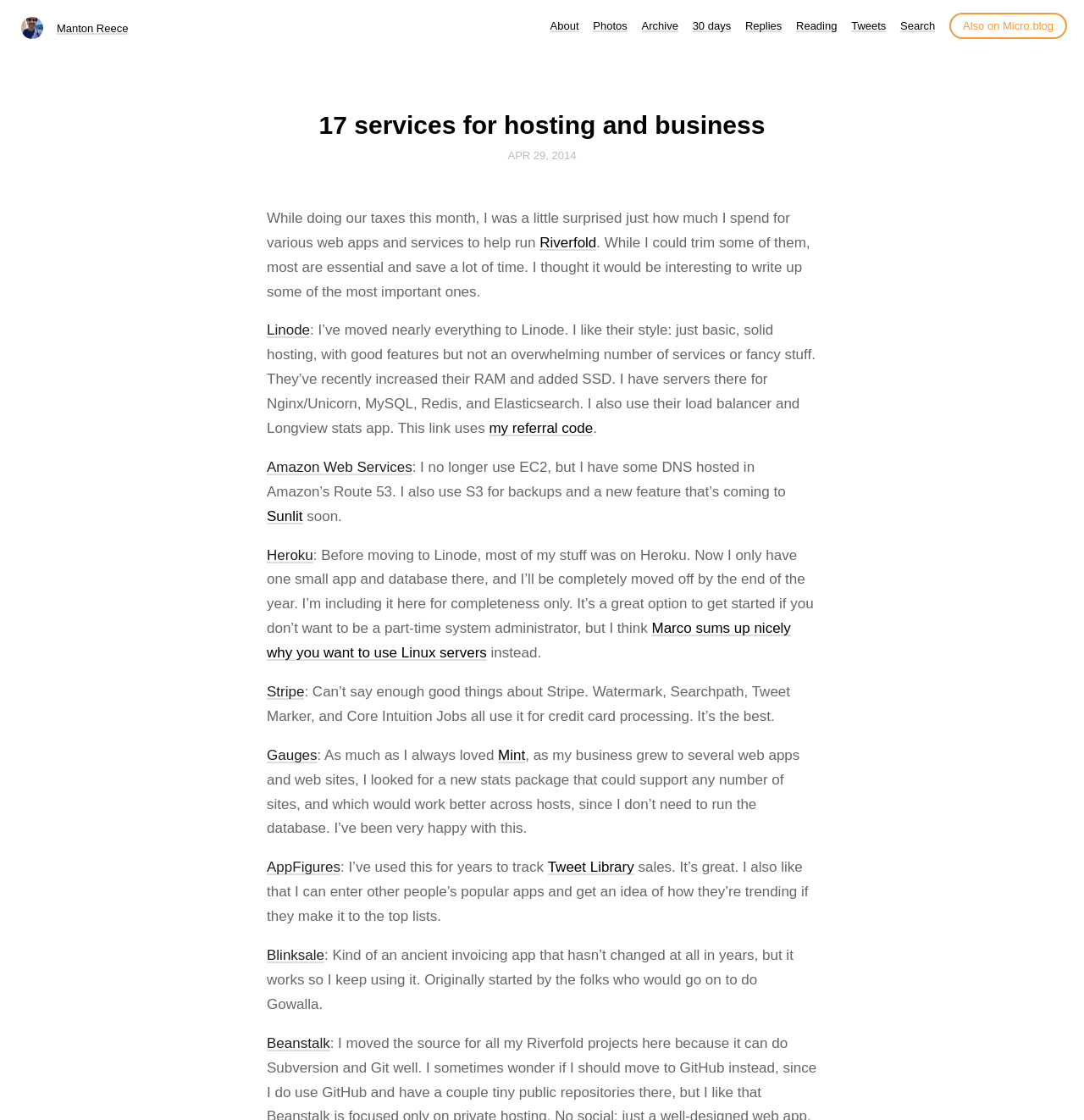Using the provided description: "FTD review: Viva Las Vegas", find the bounding box coordinates of the corresponding UI element. The output should be four float numbers between 0 and 1, in the format [left, top, right, bottom].

None